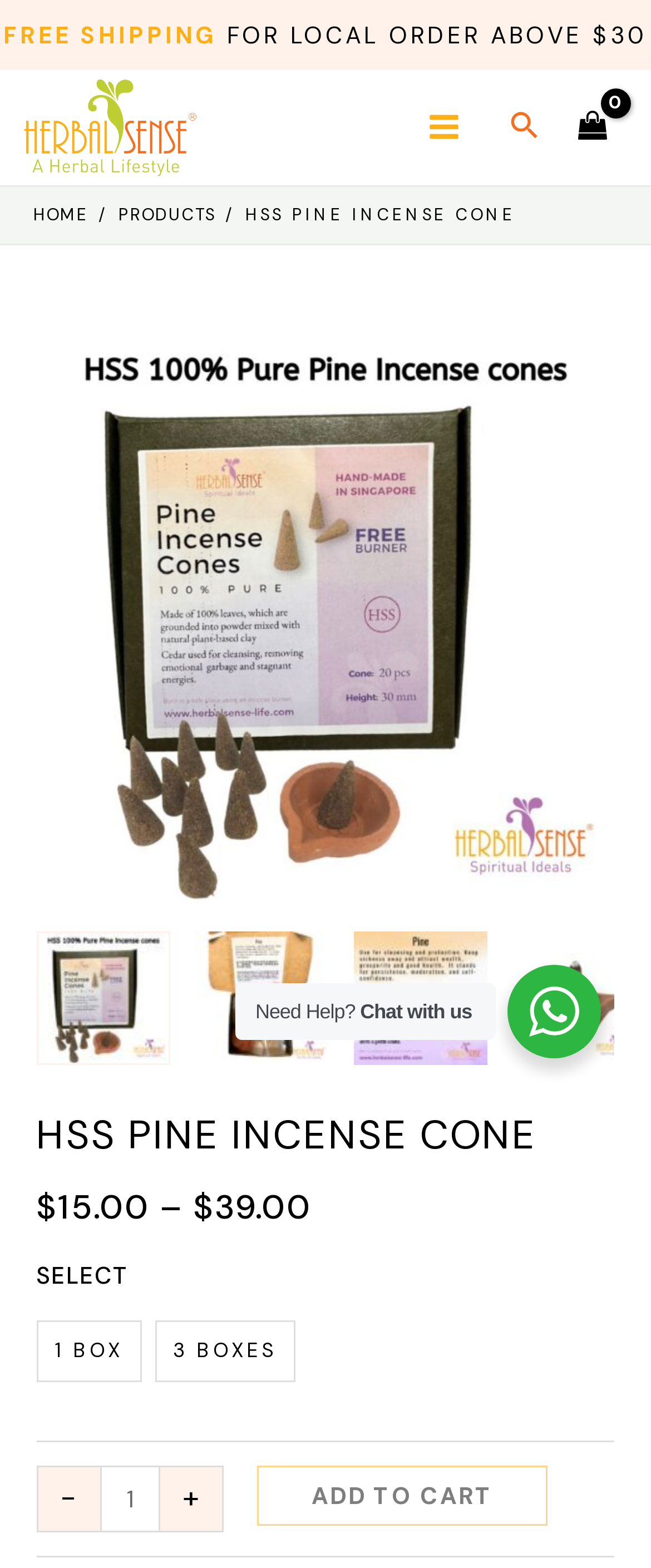Locate the bounding box coordinates of the area you need to click to fulfill this instruction: 'Click on the 'MAIN MENU' button'. The coordinates must be in the form of four float numbers ranging from 0 to 1: [left, top, right, bottom].

[0.631, 0.06, 0.733, 0.102]